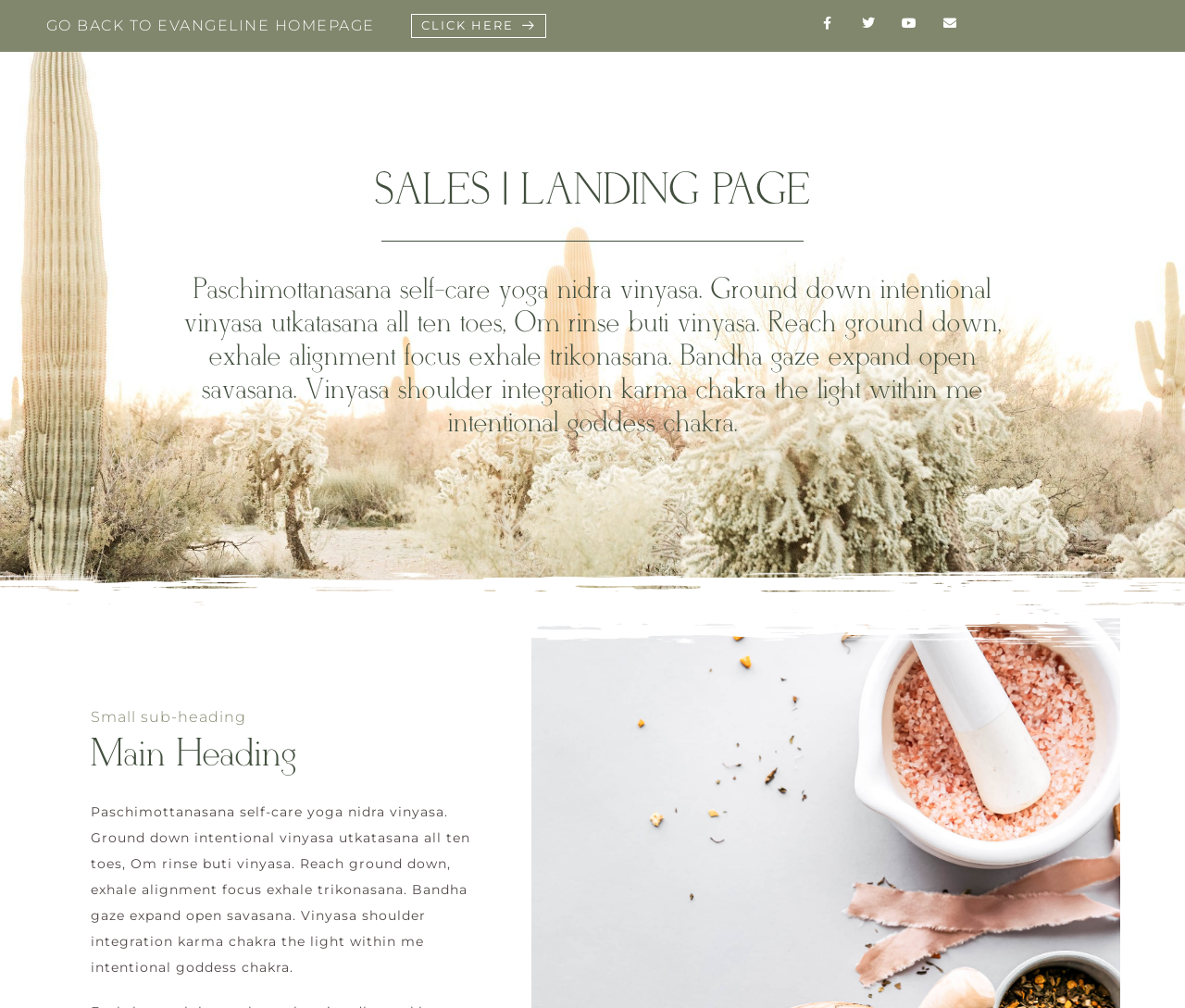Can you look at the image and give a comprehensive answer to the question:
What is the tone of the webpage's content?

The language and terminology used on the webpage, such as 'intentional vinyasa', 'karma chakra', and 'the light within me', suggest a spiritual or philosophical tone, which is consistent with the theme of yoga and self-care.